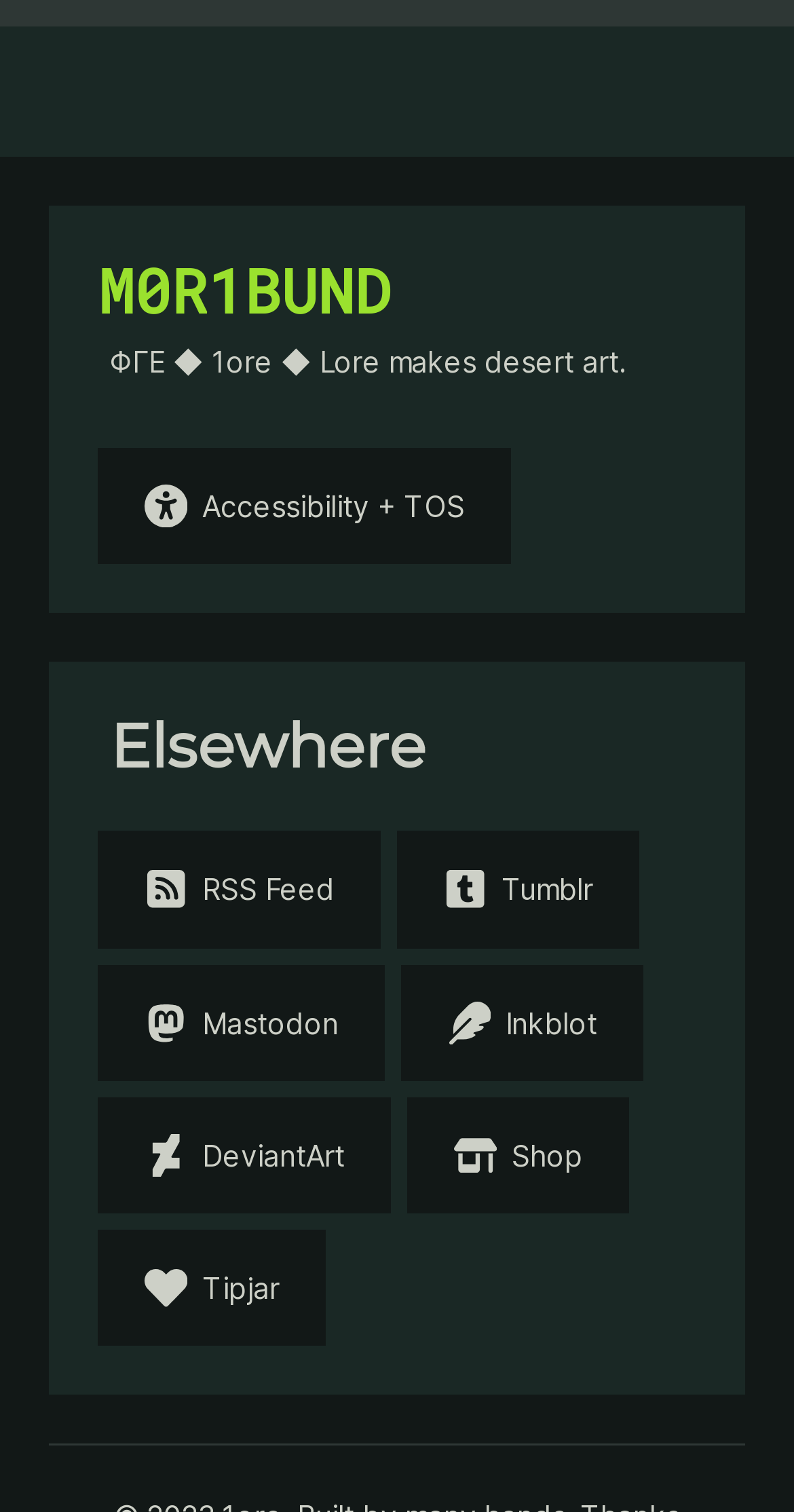Determine the bounding box coordinates for the element that should be clicked to follow this instruction: "Read about Accessibility and TOS". The coordinates should be given as four float numbers between 0 and 1, in the format [left, top, right, bottom].

[0.123, 0.296, 0.644, 0.373]